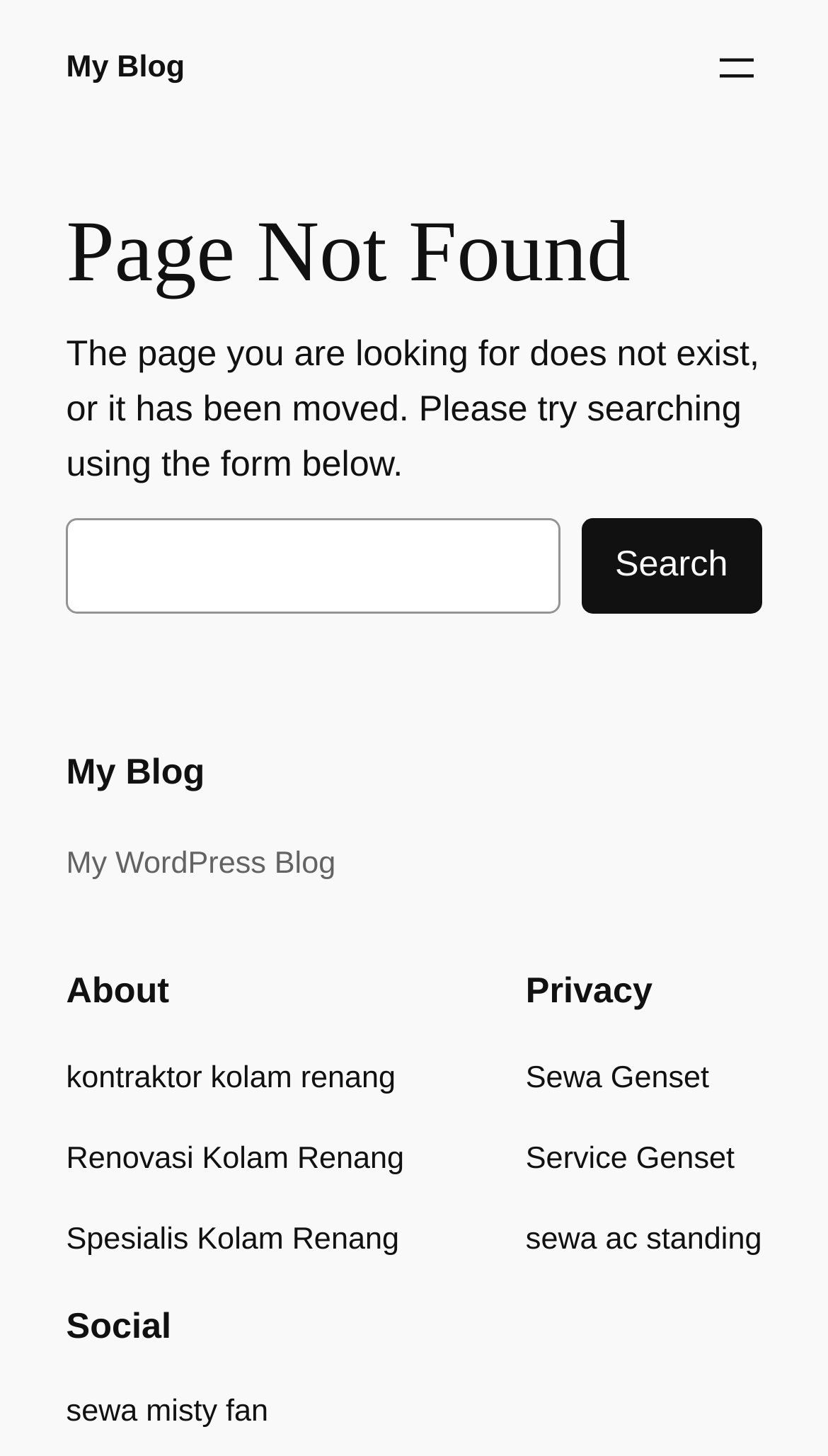Determine the bounding box coordinates for the element that should be clicked to follow this instruction: "Click the 'Sewa Genset' link". The coordinates should be given as four float numbers between 0 and 1, in the format [left, top, right, bottom].

[0.635, 0.724, 0.856, 0.757]